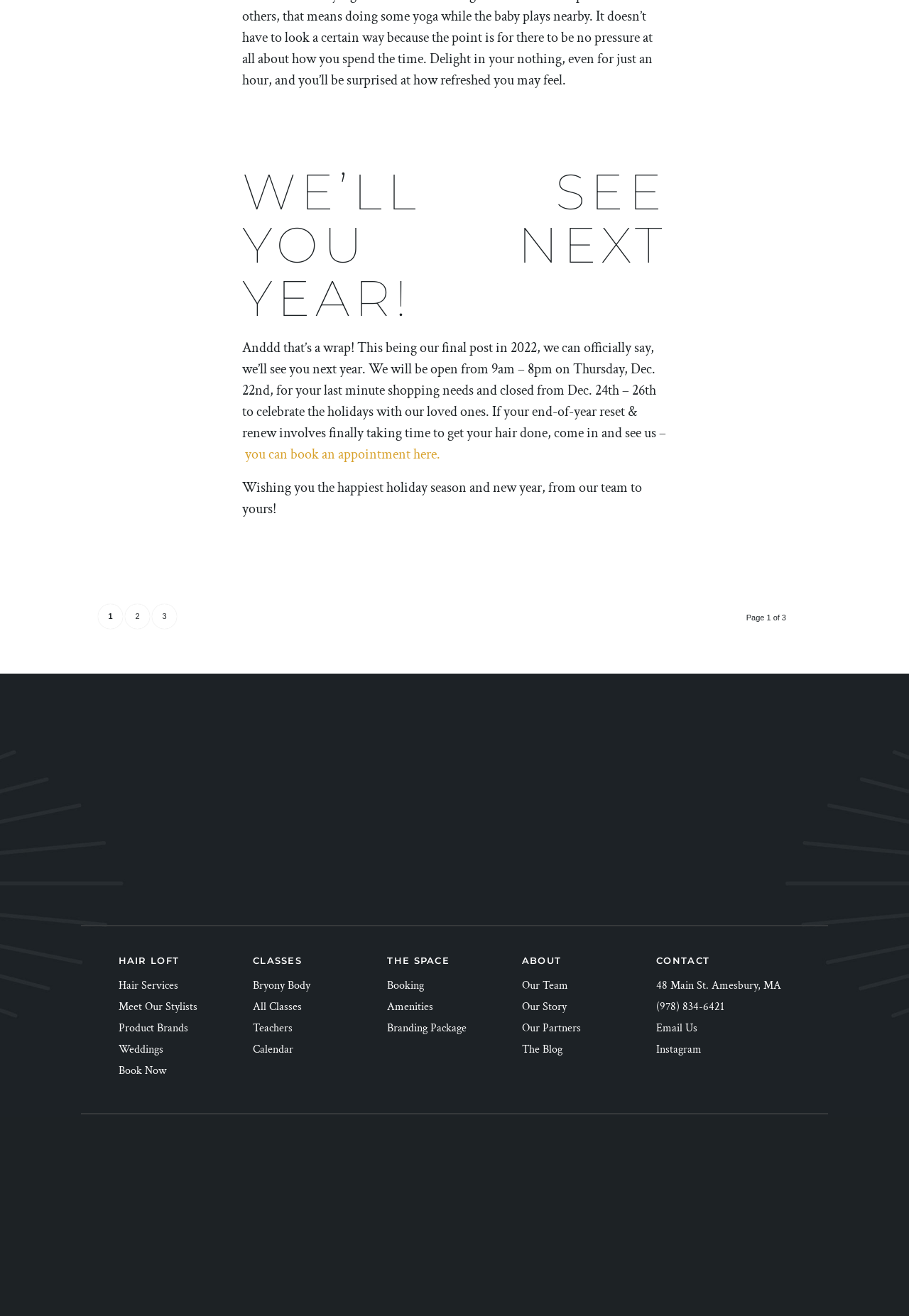Locate the bounding box coordinates of the area you need to click to fulfill this instruction: 'Check the article by Himalay Patel'. The coordinates must be in the form of four float numbers ranging from 0 to 1: [left, top, right, bottom].

None